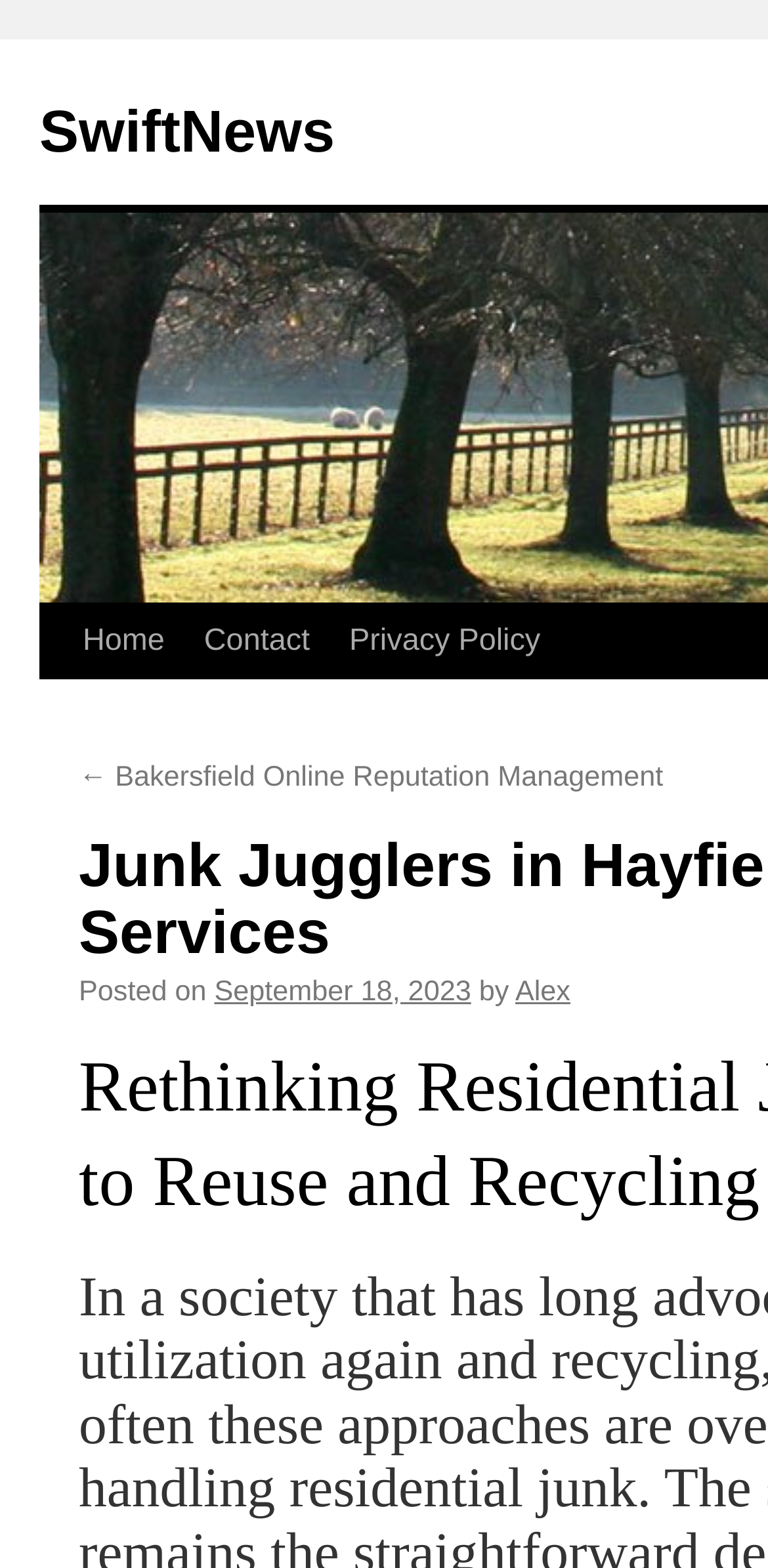Find and indicate the bounding box coordinates of the region you should select to follow the given instruction: "go to SwiftNews homepage".

[0.051, 0.064, 0.436, 0.105]